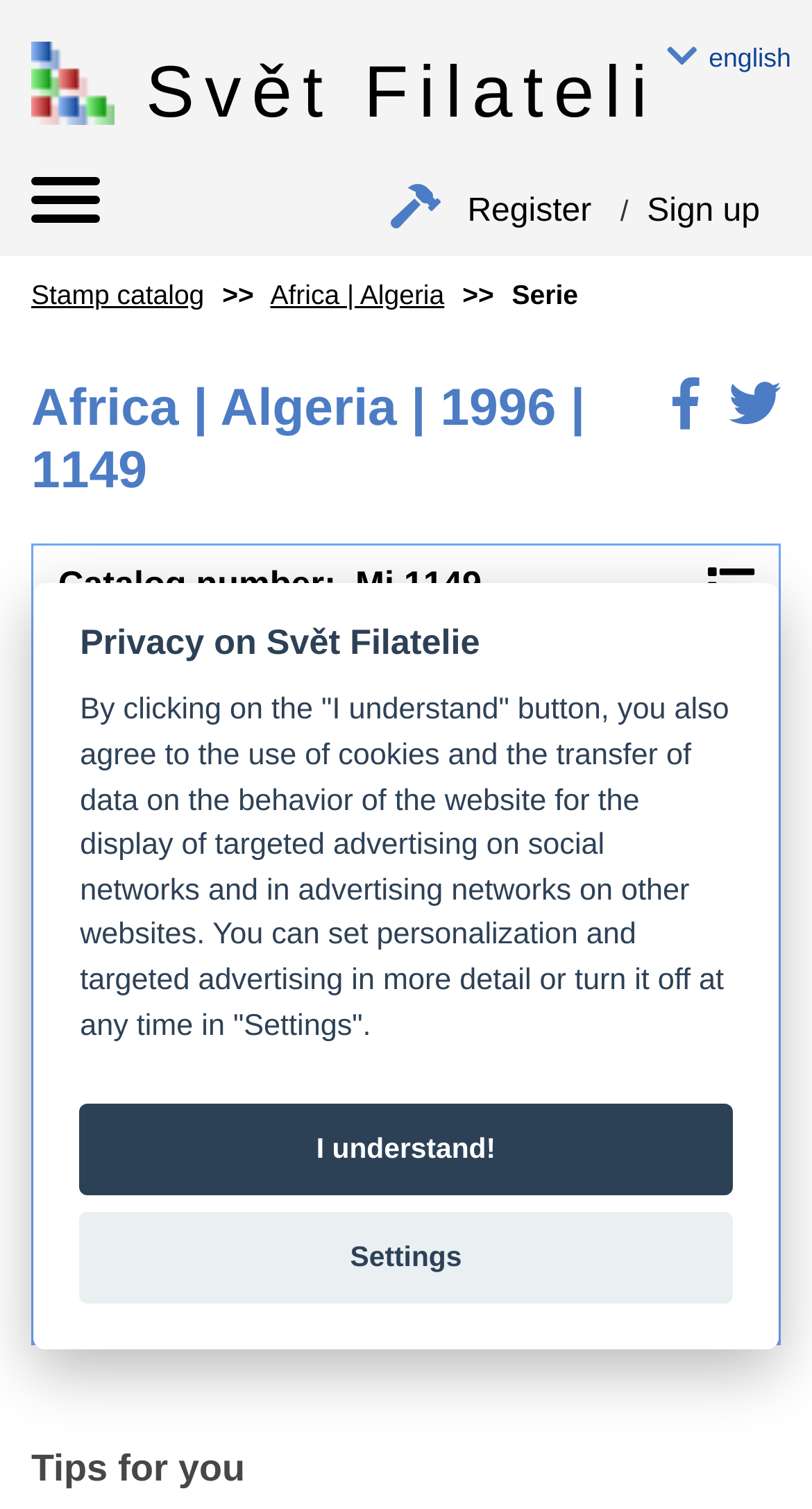Examine the image carefully and respond to the question with a detailed answer: 
What is the catalog number of the stamp?

The catalog number of the stamp can be found in the heading 'Catalog number: Mi 1149' which is located below the main heading 'Africa | Algeria | 1996 | 1149'.